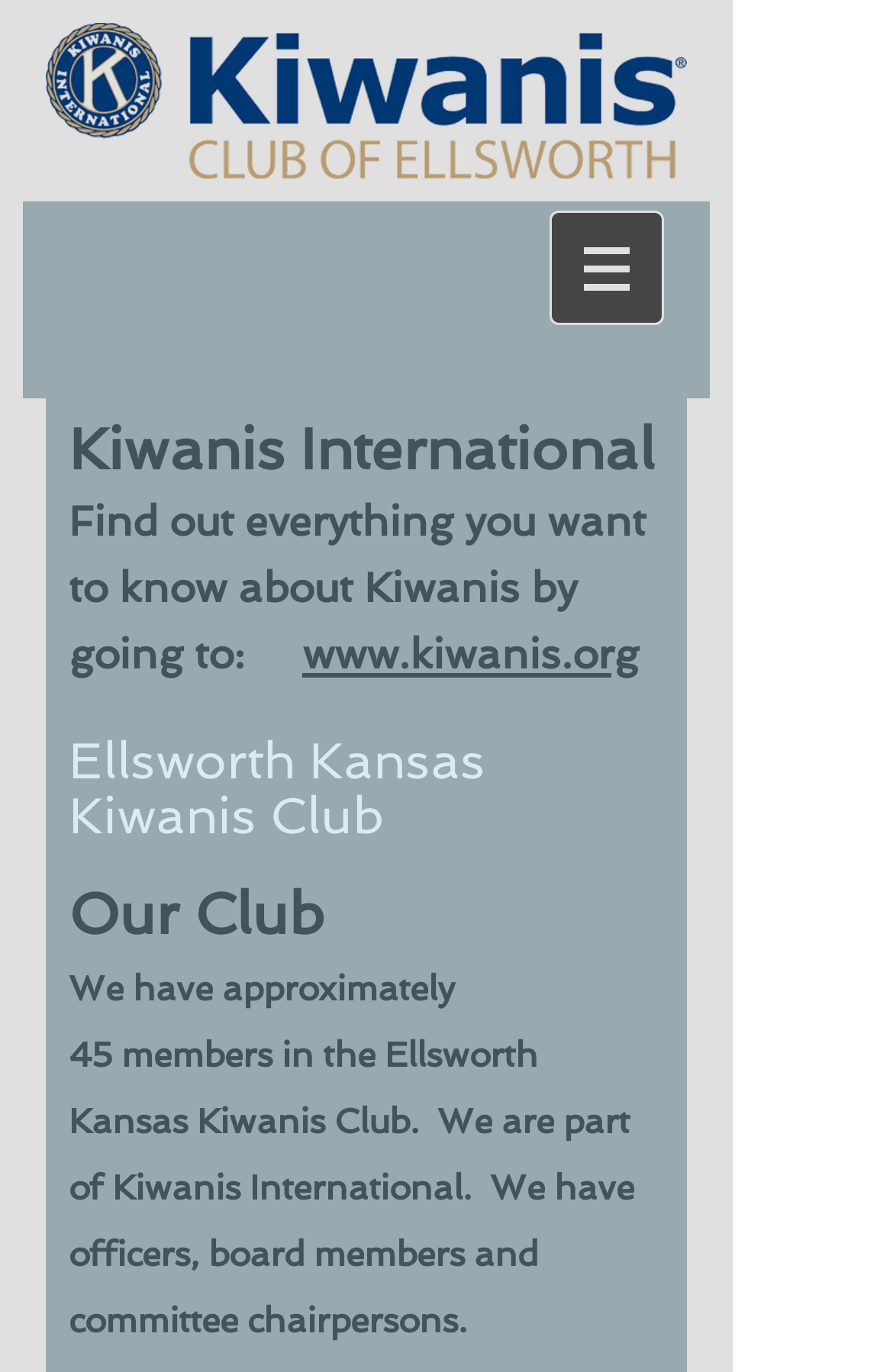Describe every aspect of the webpage in a detailed manner.

The webpage is about the Kiwanis Club of Ellsworth, Kansas. At the top left corner, there is a logo of Kiwanis, a horizontal gold-blue image. Below the logo, there is a navigation menu labeled "Site" with a button that has a popup menu. The menu button is accompanied by a small image.

To the right of the navigation menu, there is a link to the Kiwanis International website, www.kiwanis.org. Below the link, there are several paragraphs of text. The first paragraph is a heading that reads "Ellsworth Kansas Kiwanis Club". The following paragraphs describe the club, stating that it has approximately 45 members and is part of Kiwanis International. The text also mentions that the club has officers, board members, and committee chairpersons.

Overall, the webpage appears to be a brief introduction to the Kiwanis Club of Ellsworth, Kansas, providing some basic information about the club and its affiliation with Kiwanis International.